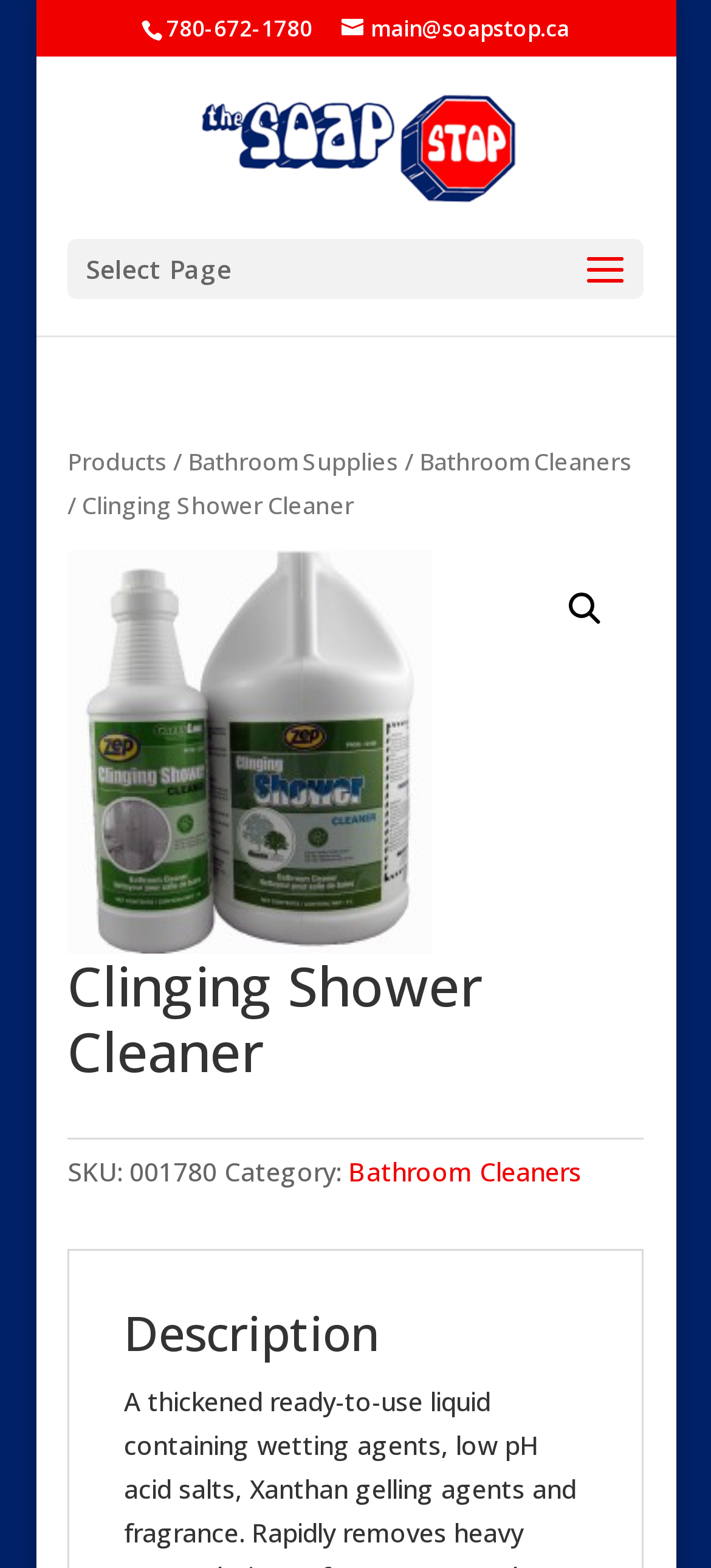What is the name of the product?
Please look at the screenshot and answer in one word or a short phrase.

Clinging Shower Cleaner